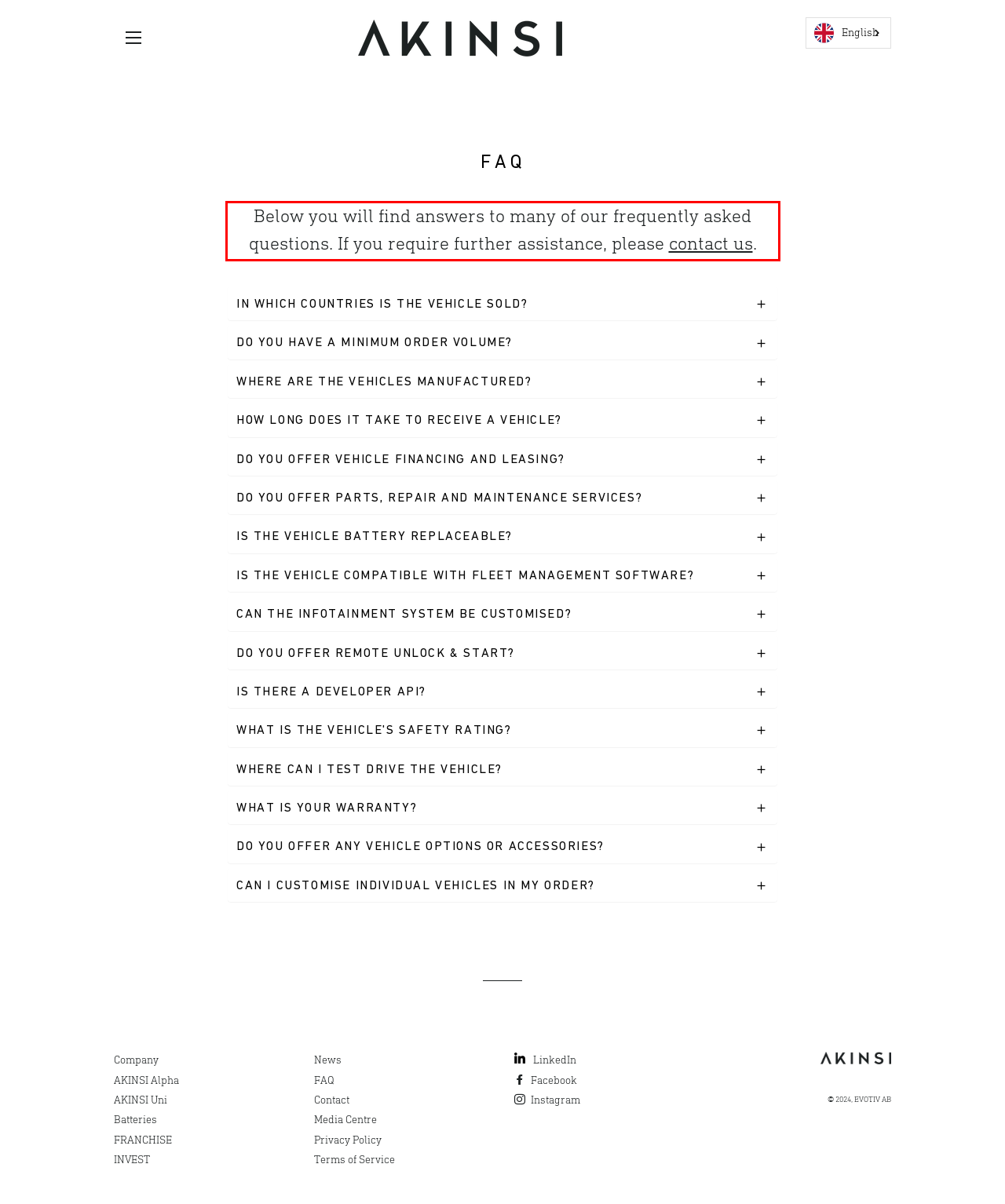There is a screenshot of a webpage with a red bounding box around a UI element. Please use OCR to extract the text within the red bounding box.

Below you will find answers to many of our frequently asked questions. If you require further assistance, please contact us.